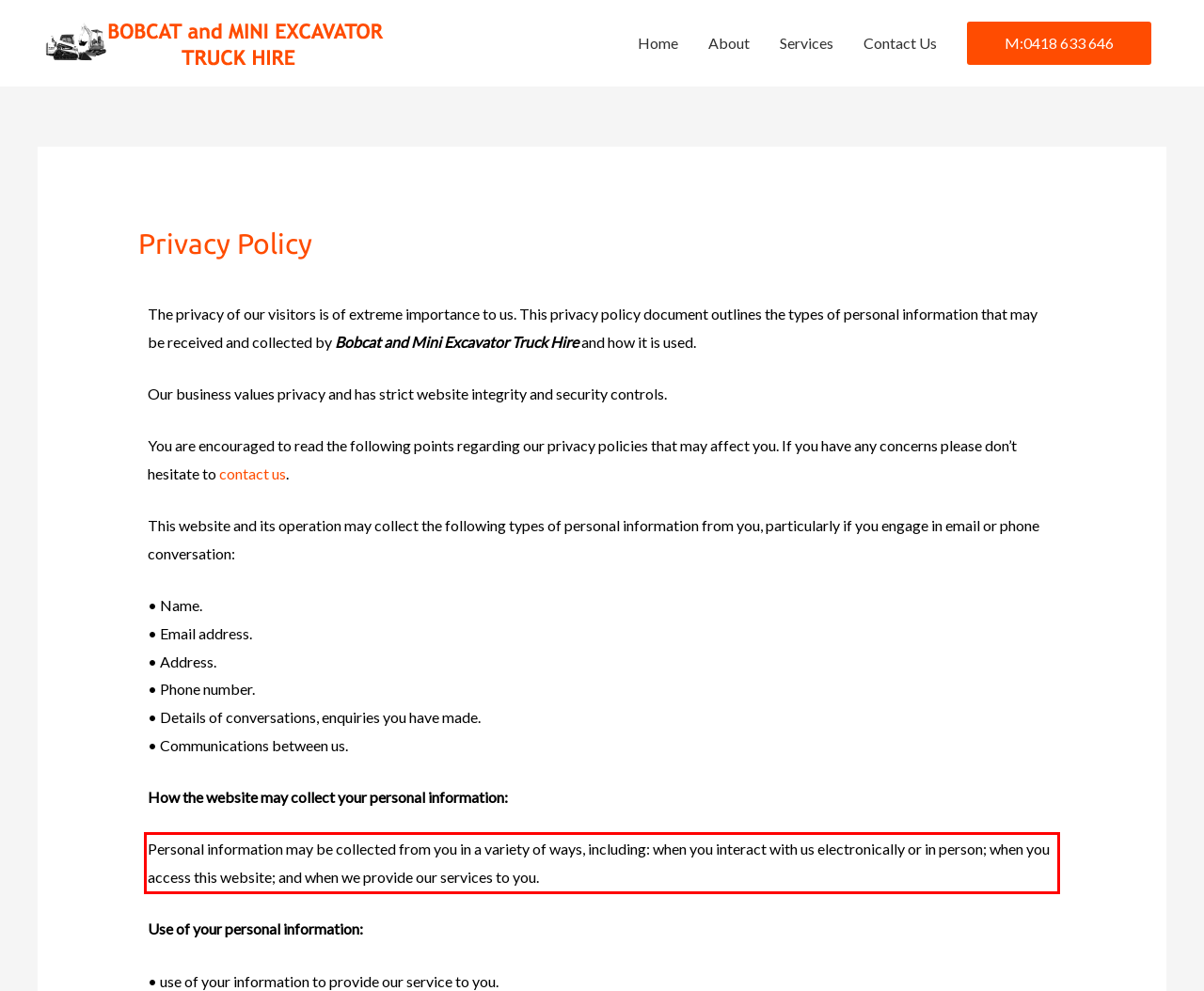Identify the text inside the red bounding box in the provided webpage screenshot and transcribe it.

Personal information may be collected from you in a variety of ways, including: when you interact with us electronically or in person; when you access this website; and when we provide our services to you.